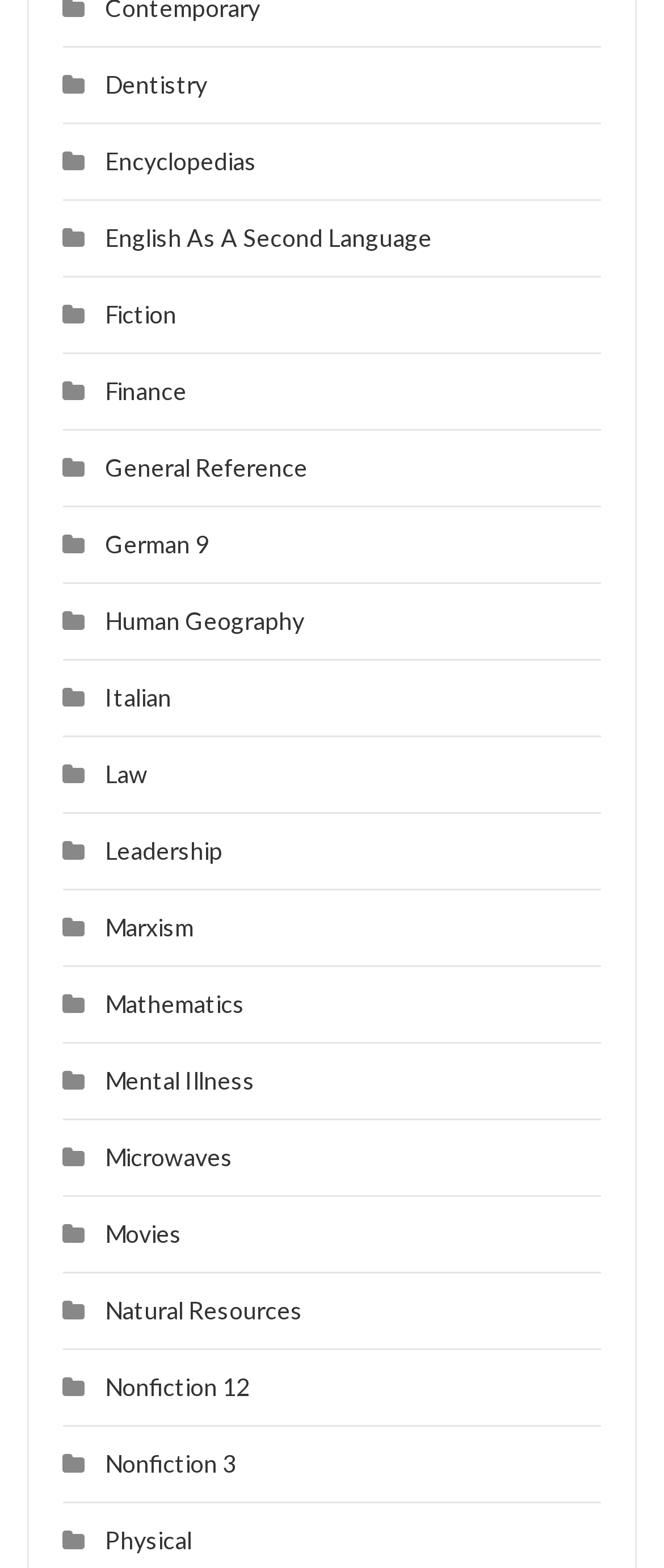How many categories start with the letter 'N'?
Provide a short answer using one word or a brief phrase based on the image.

2